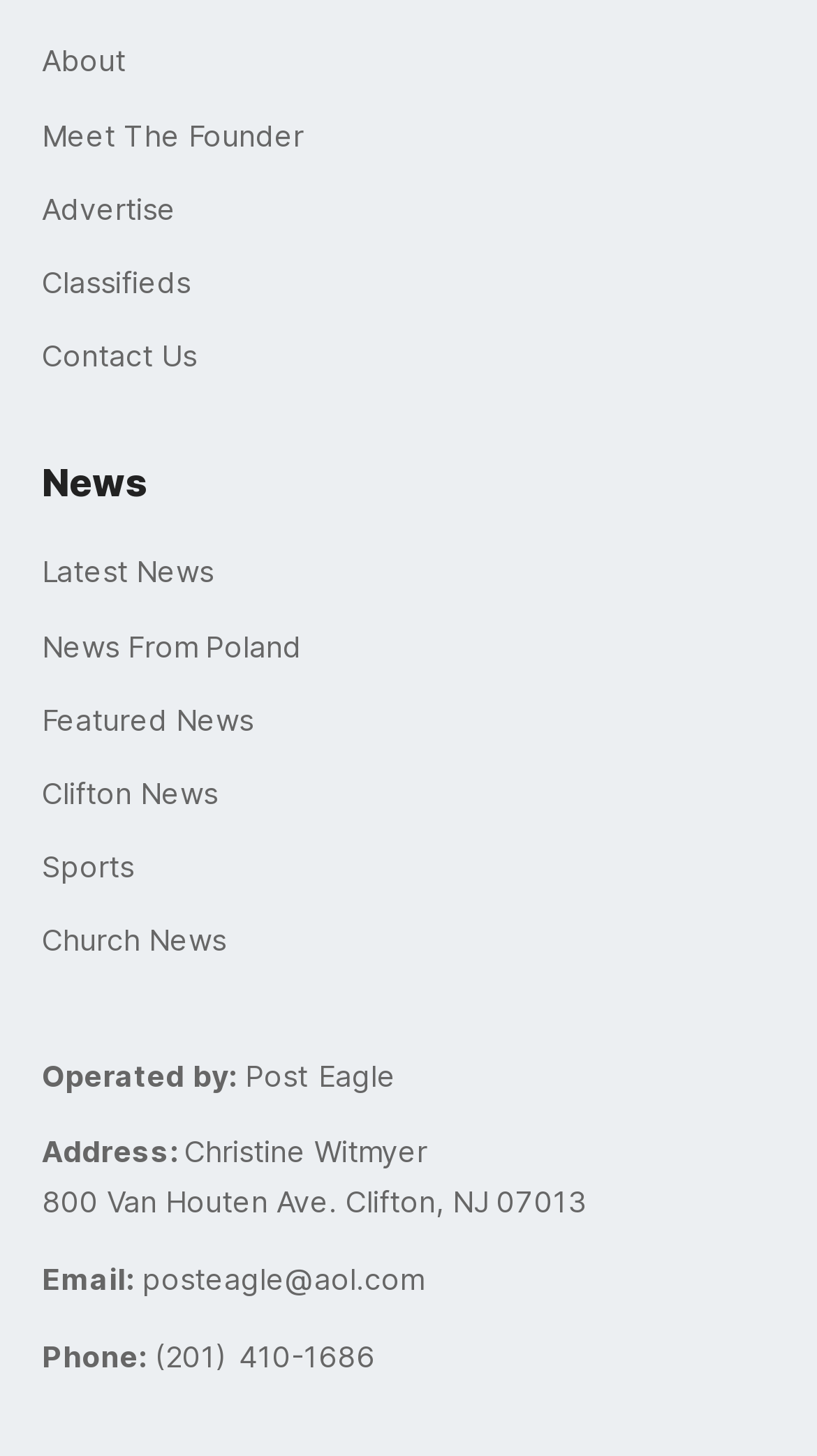Please identify the bounding box coordinates of the element that needs to be clicked to perform the following instruction: "Go to Classifieds".

[0.051, 0.175, 0.949, 0.212]